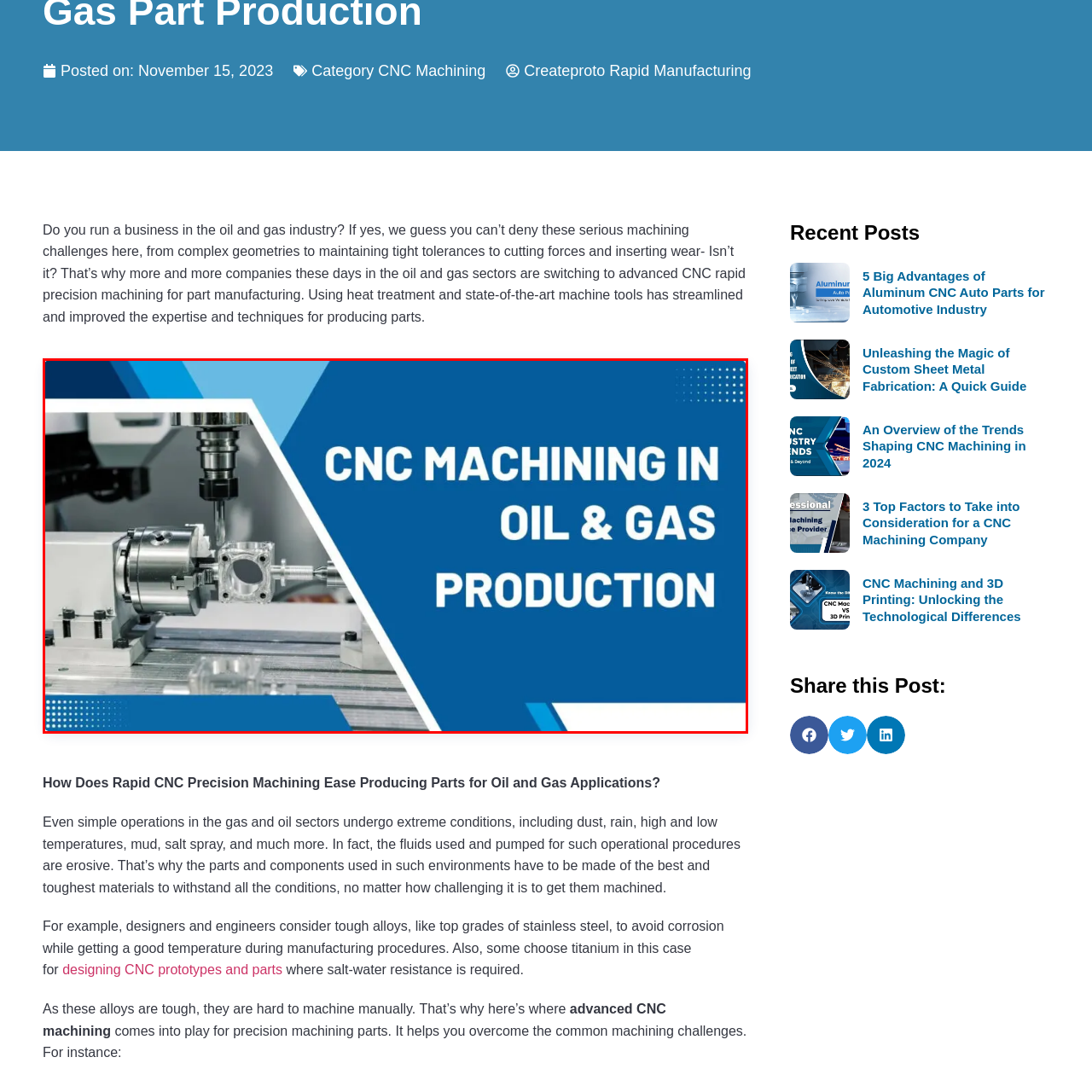Give a thorough and detailed account of the visual content inside the red-framed part of the image.

The image prominently displays the phrase "CNC Machining in Oil & Gas Production," set against a striking blue and white background. It features a detailed visual of a precision CNC (Computer Numerical Control) machining process, showcasing a machine tool in action. Components being worked on are shown in the foreground, illustrating the intricate manufacturing processes crucial for the oil and gas industry. This image encapsulates the advanced technology and expertise involved in producing high-quality parts that withstand the rigorous demands of harsh operational environments typical in this sector.